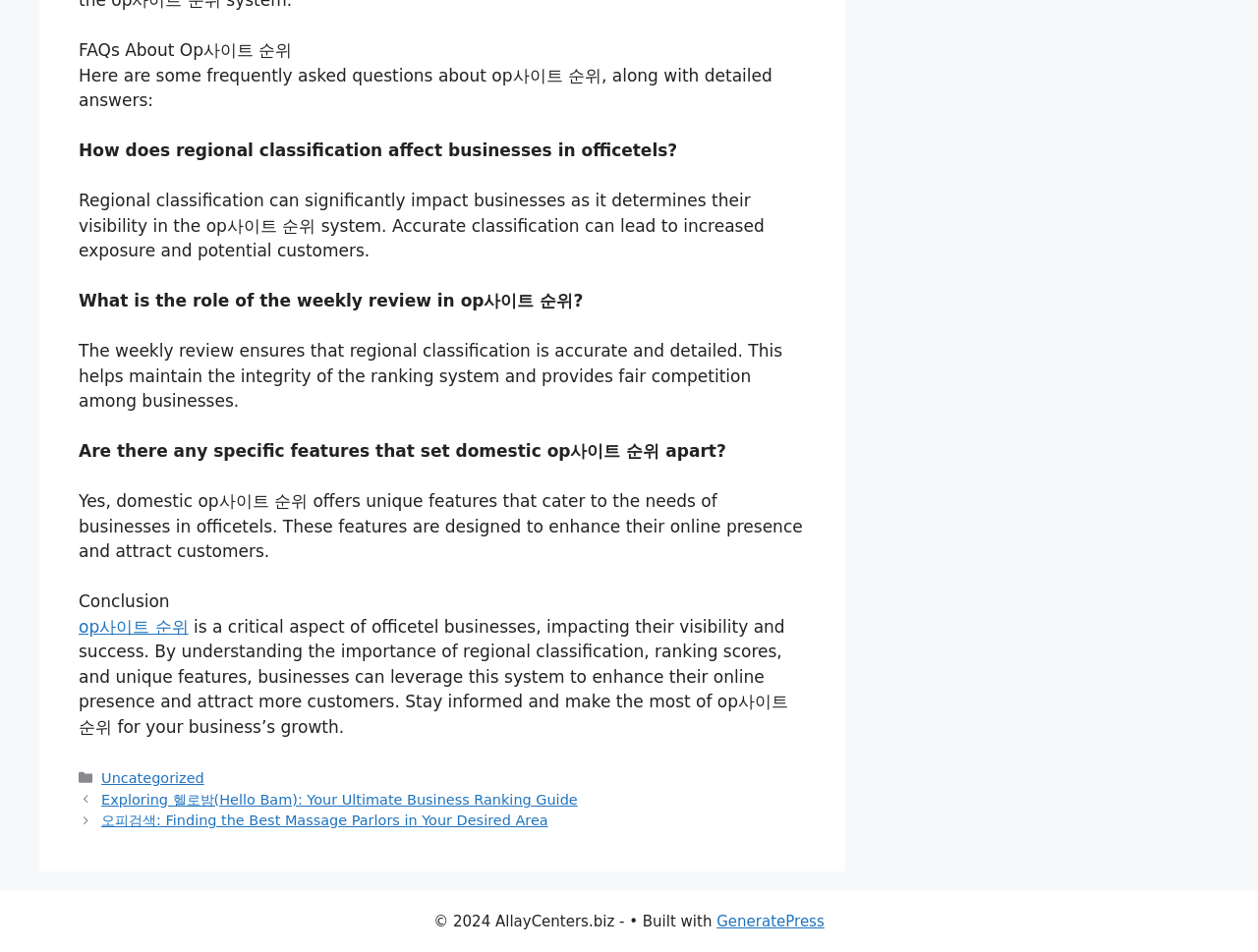Provide the bounding box for the UI element matching this description: "op사이트 순위".

[0.062, 0.648, 0.15, 0.668]